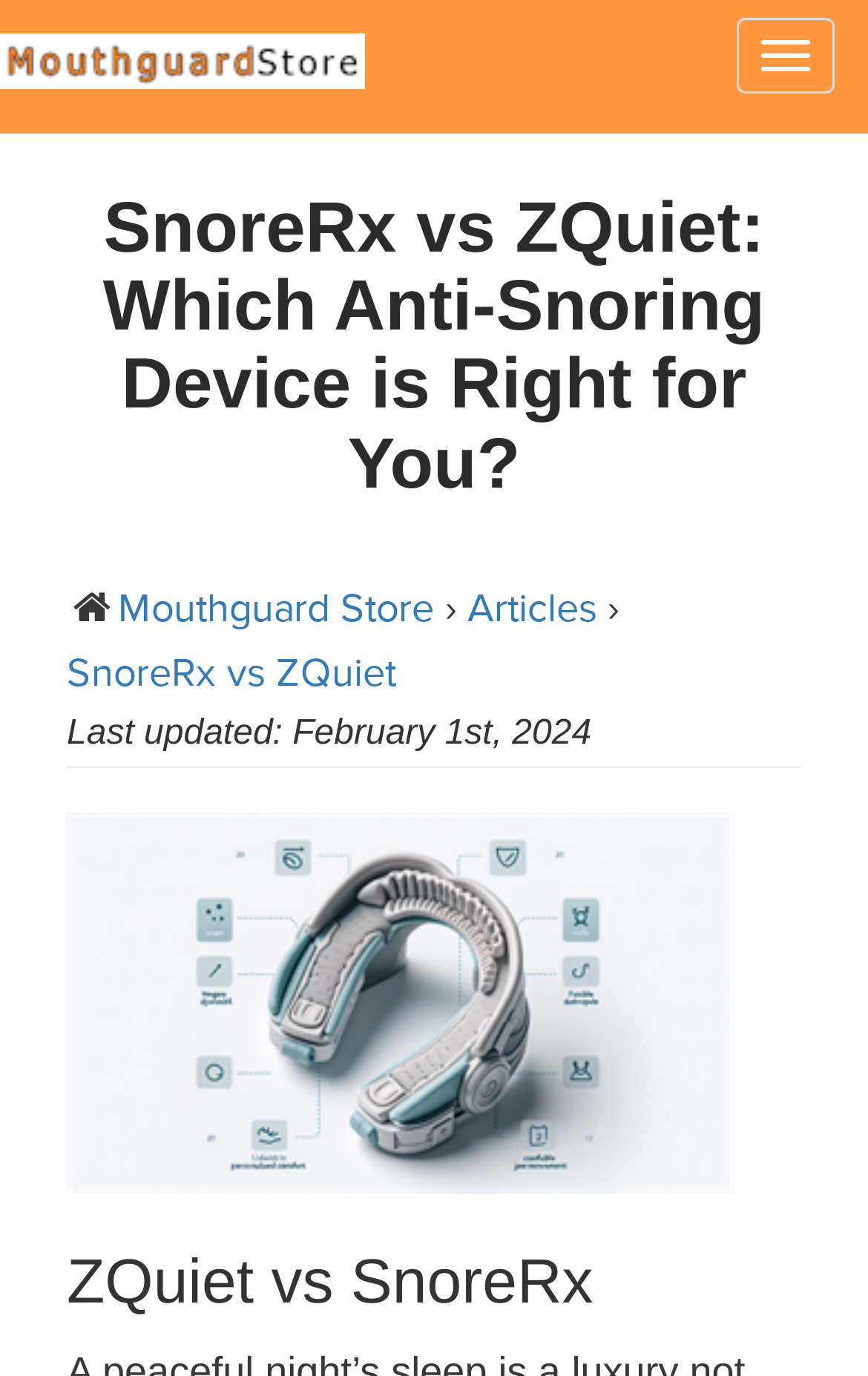Locate the headline of the webpage and generate its content.

SnoreRx vs ZQuiet: Which Anti-Snoring Device is Right for You?